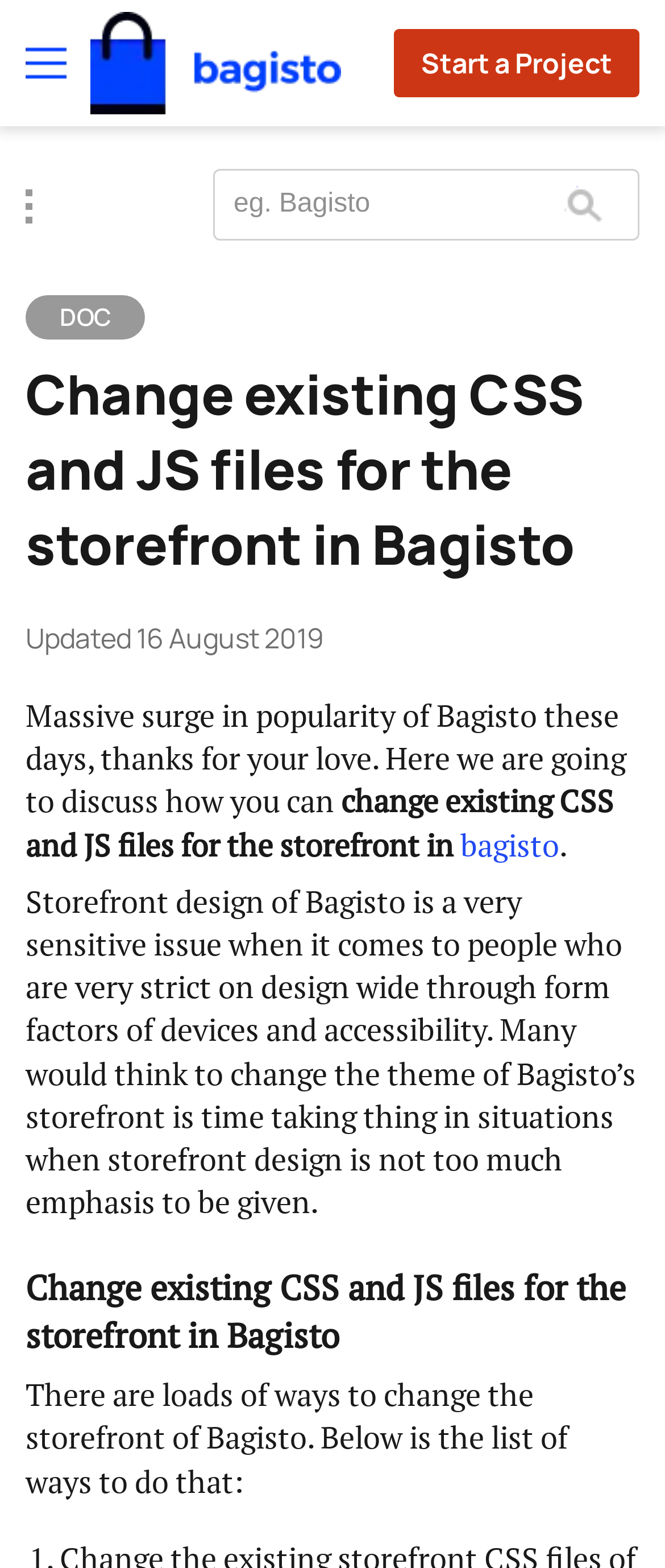Based on the element description, predict the bounding box coordinates (top-left x, top-left y, bottom-right x, bottom-right y) for the UI element in the screenshot: aria-label="Open Search Bar"

None